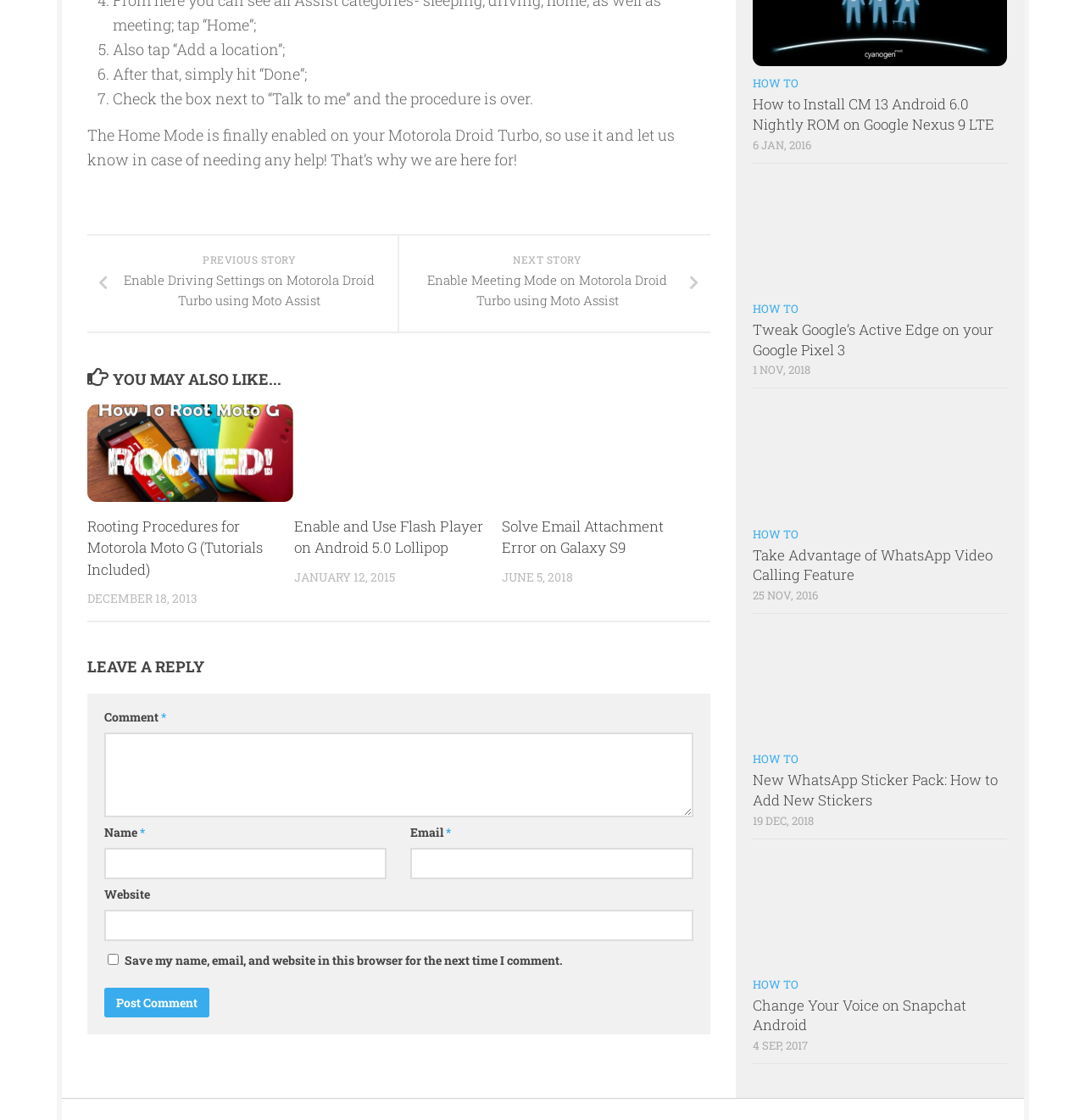Find the bounding box coordinates of the element's region that should be clicked in order to follow the given instruction: "Click the 'NEXT STORY' link". The coordinates should consist of four float numbers between 0 and 1, i.e., [left, top, right, bottom].

[0.367, 0.21, 0.654, 0.296]